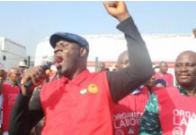What is the likely affiliation of the people dressed in red?
Using the information from the image, answer the question thoroughly.

The caption suggests that the people dressed in red, including the protest figure, are likely affiliated with a labor or activist group, as indicated by their red attire.